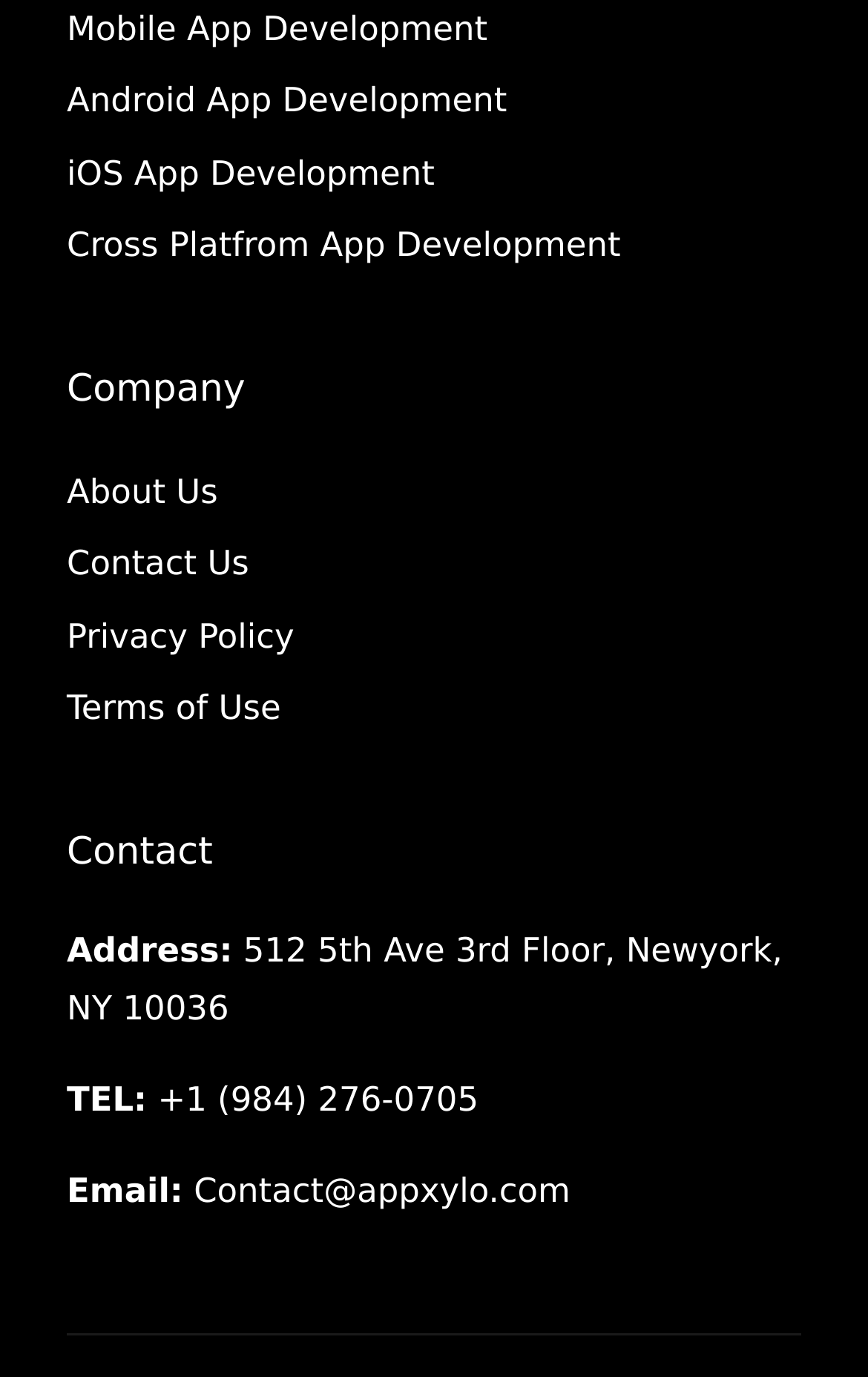Can you identify the bounding box coordinates of the clickable region needed to carry out this instruction: 'Contact Us'? The coordinates should be four float numbers within the range of 0 to 1, stated as [left, top, right, bottom].

[0.077, 0.395, 0.287, 0.424]